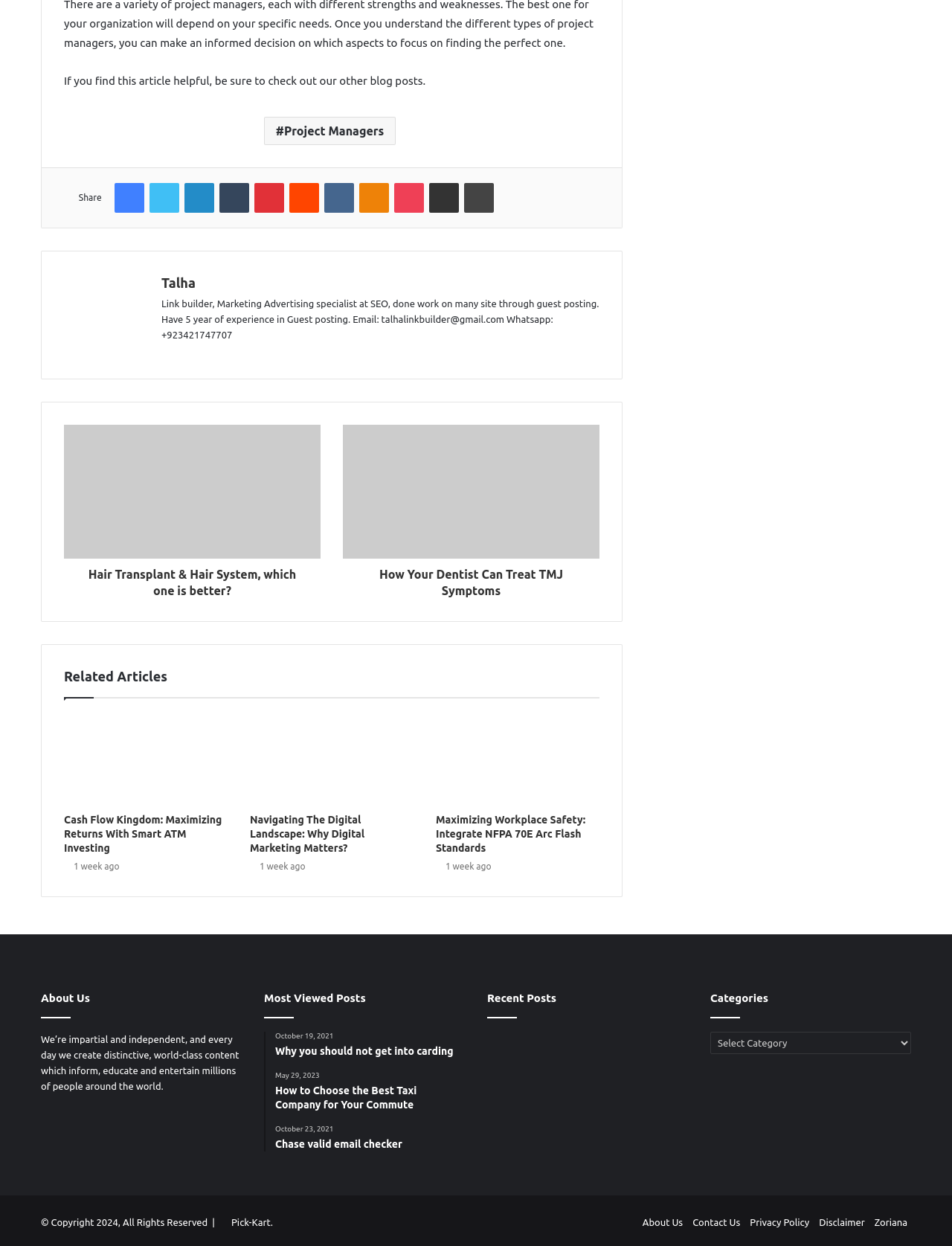Show the bounding box coordinates for the HTML element as described: "Contact Us".

None